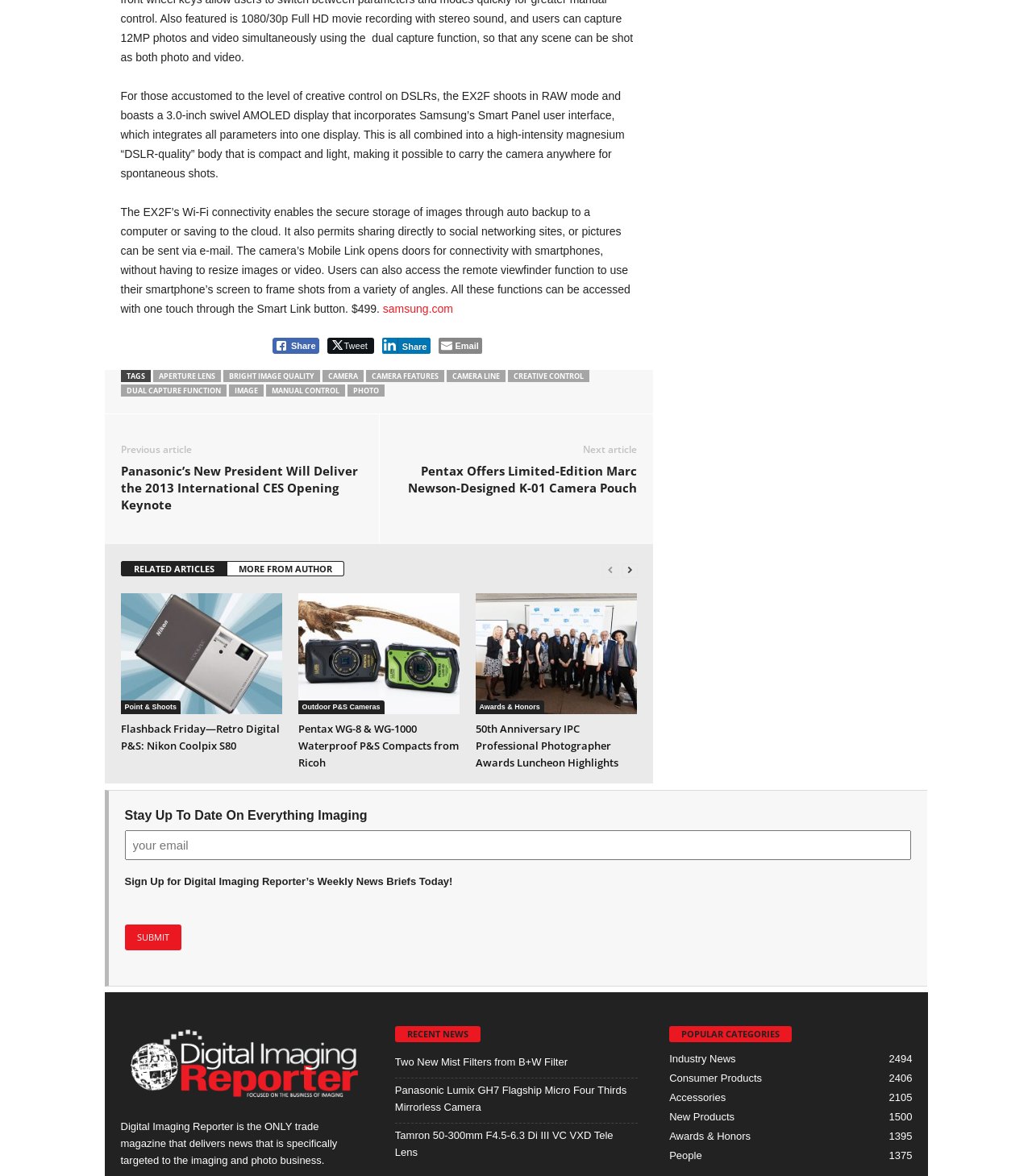Respond with a single word or phrase to the following question: What is the price of the camera?

$499